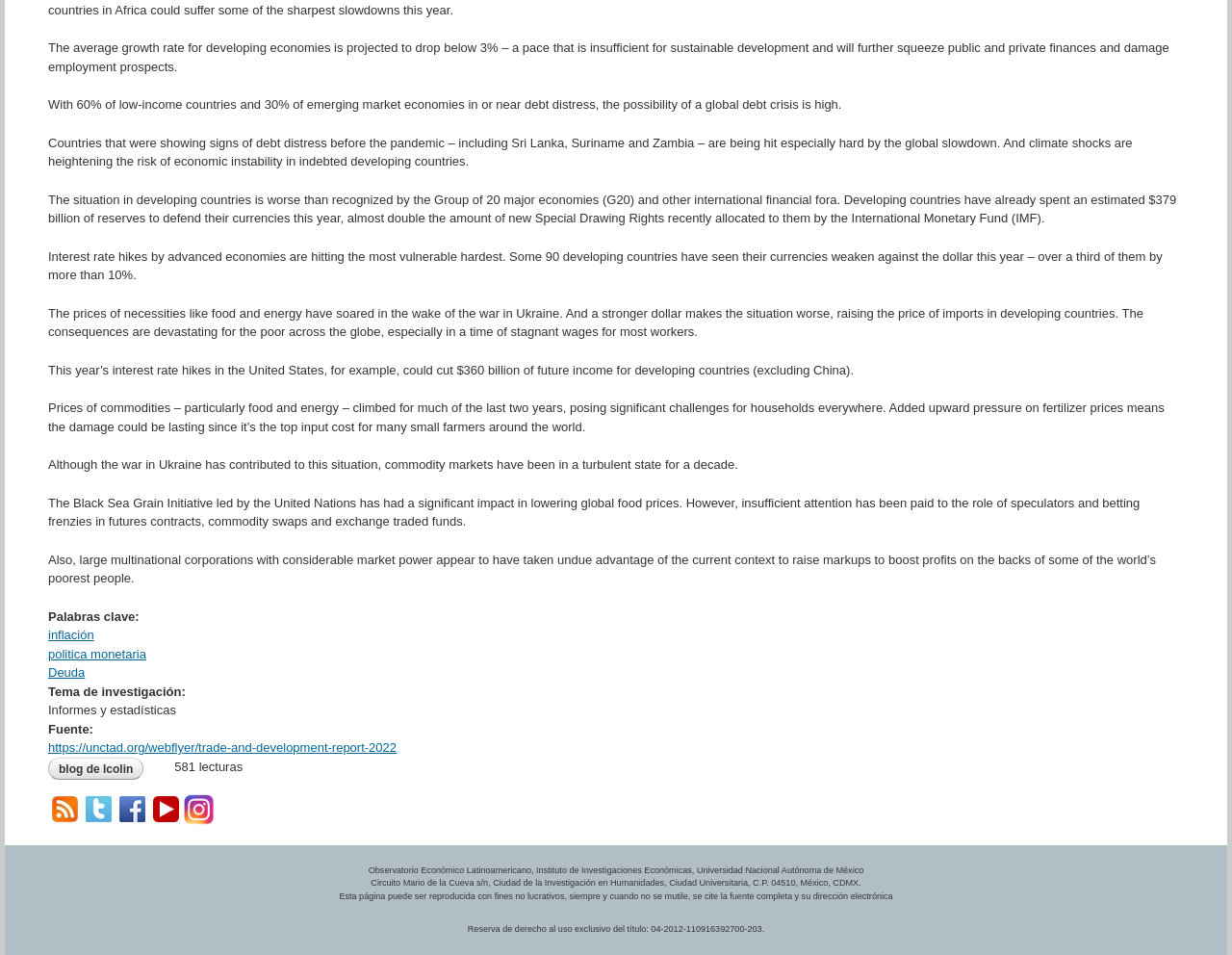Based on the element description politica monetaria, identify the bounding box coordinates for the UI element. The coordinates should be in the format (top-left x, top-left y, bottom-right x, bottom-right y) and within the 0 to 1 range.

[0.039, 0.677, 0.119, 0.692]